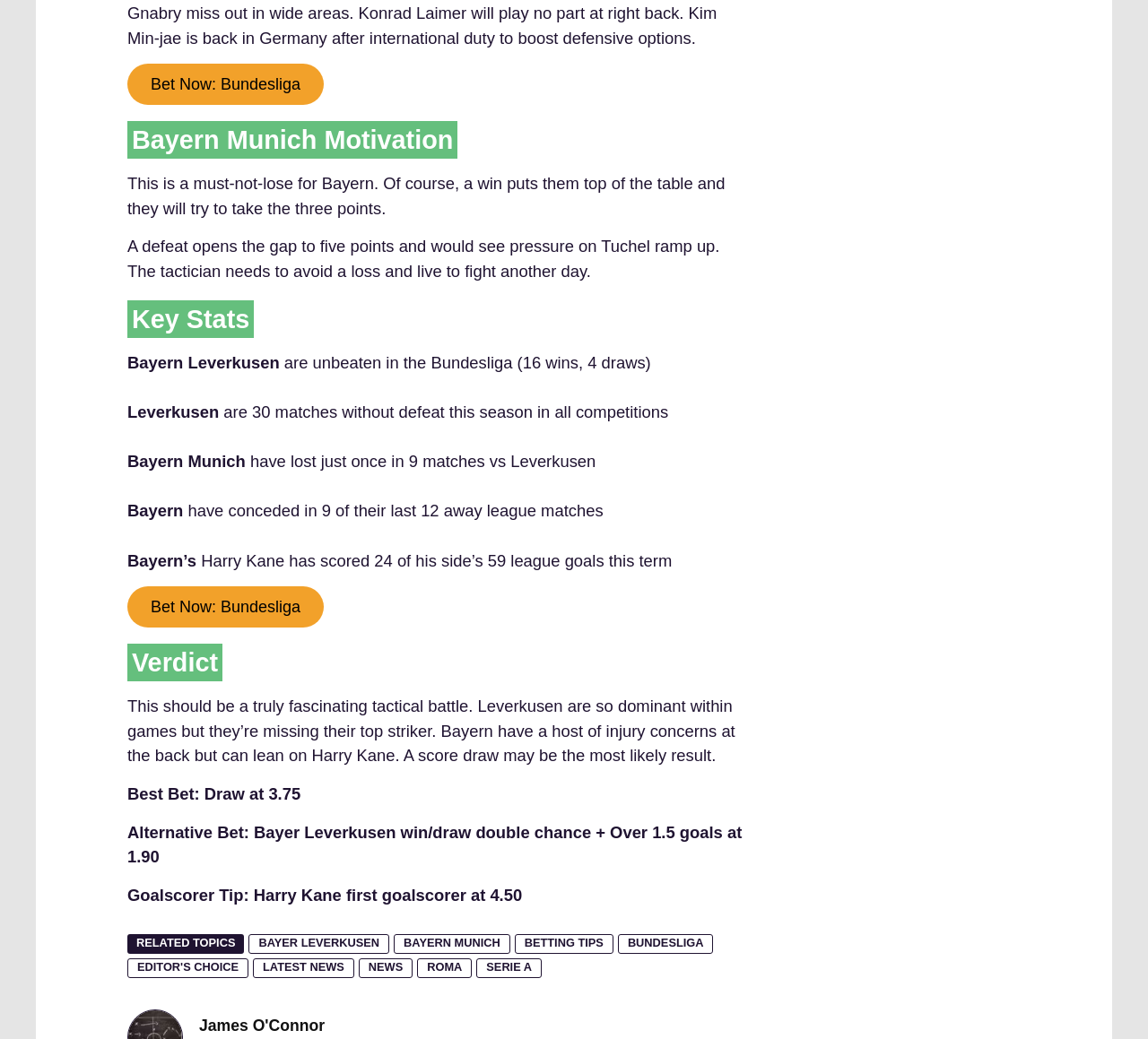Show me the bounding box coordinates of the clickable region to achieve the task as per the instruction: "Read news about Bayer Leverkusen".

[0.217, 0.899, 0.339, 0.918]